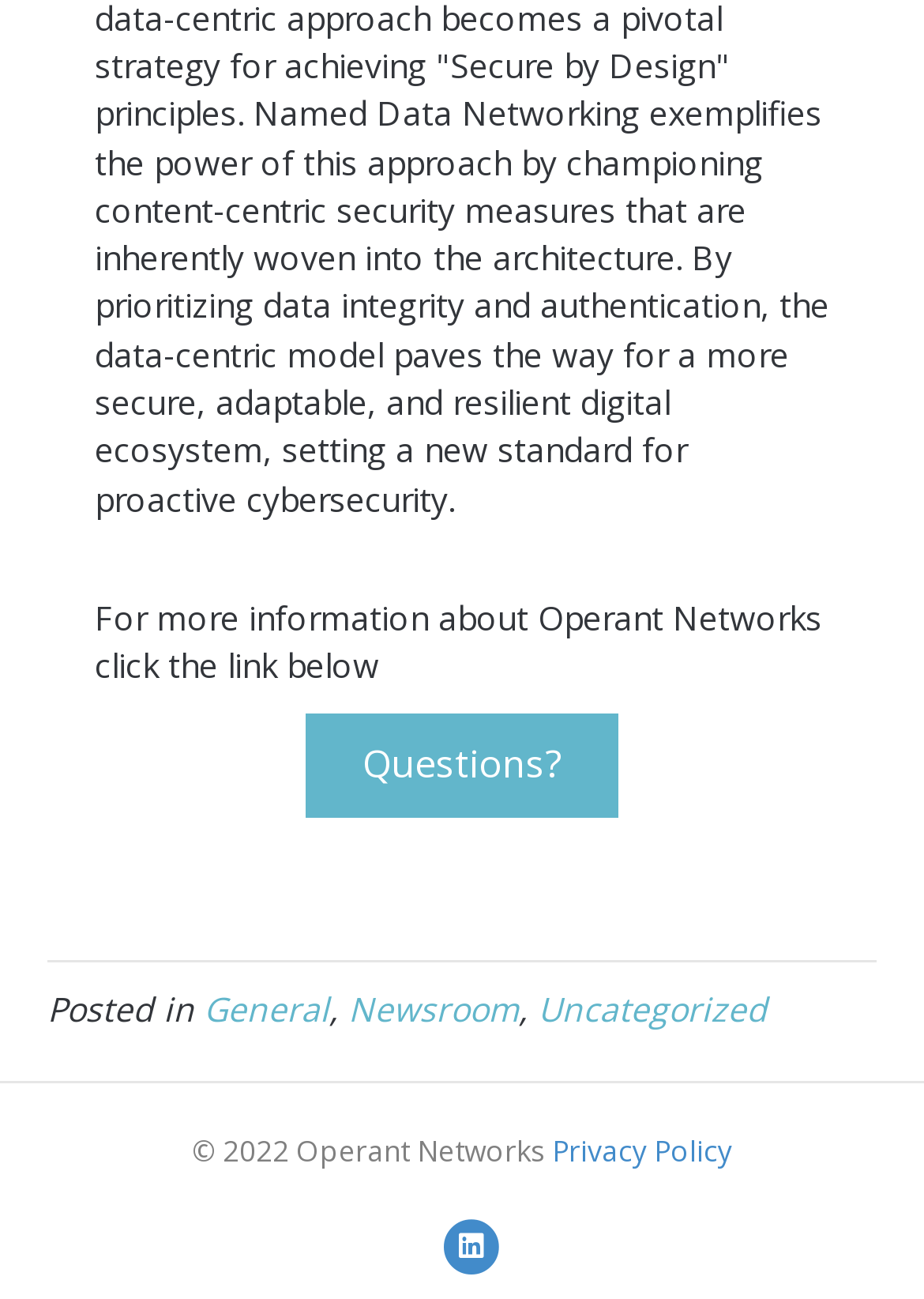How many categories are listed on the webpage?
Using the image provided, answer with just one word or phrase.

3